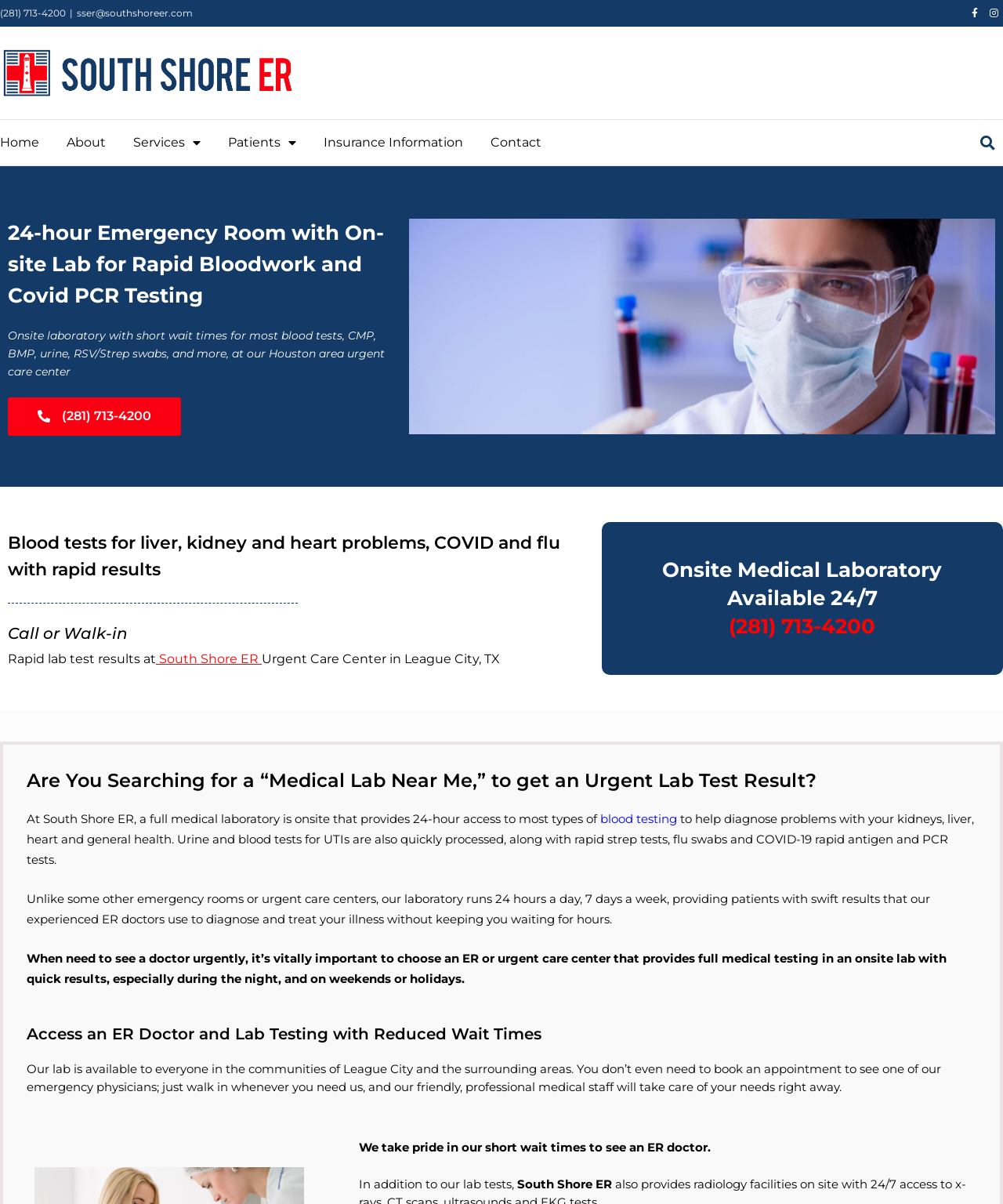Pinpoint the bounding box coordinates for the area that should be clicked to perform the following instruction: "Call the emergency room".

[0.008, 0.33, 0.18, 0.362]